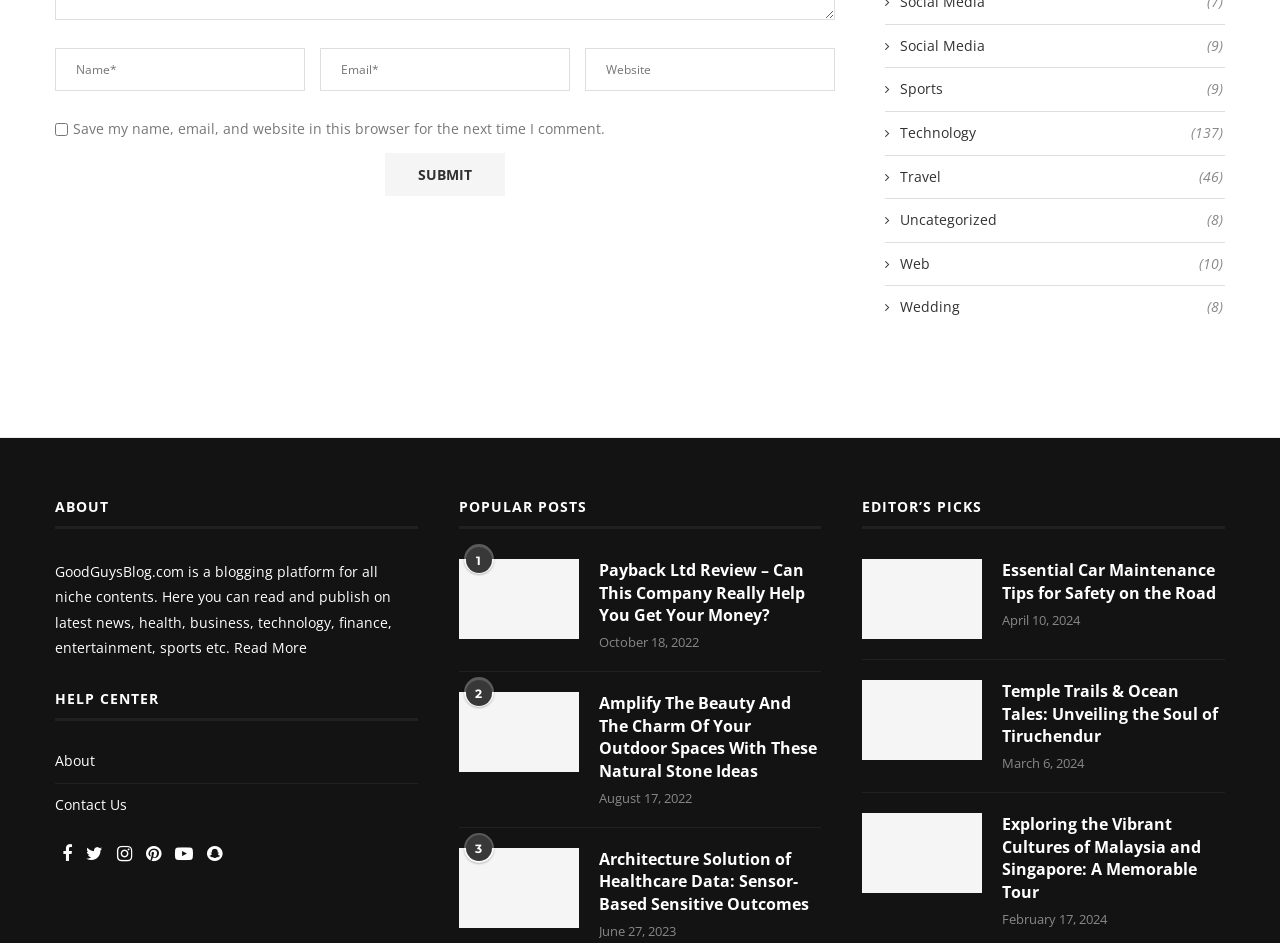How many categories are listed?
Refer to the image and respond with a one-word or short-phrase answer.

6